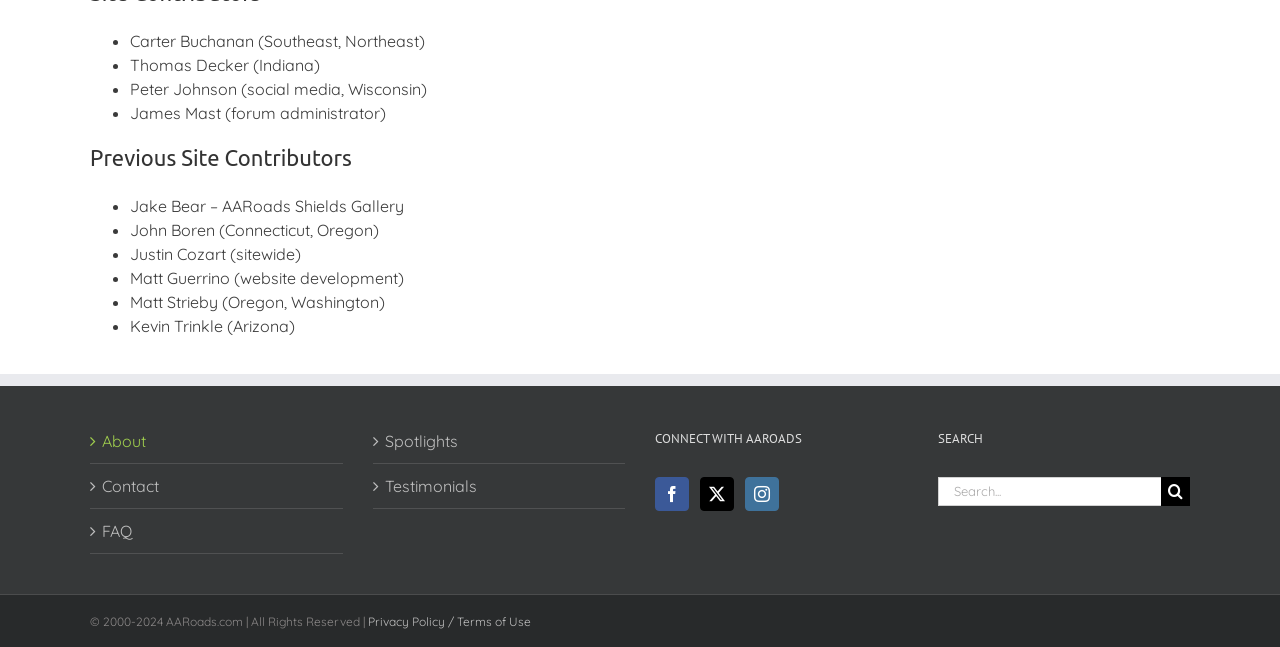Determine the bounding box coordinates of the region that needs to be clicked to achieve the task: "Click on About".

[0.08, 0.663, 0.26, 0.7]